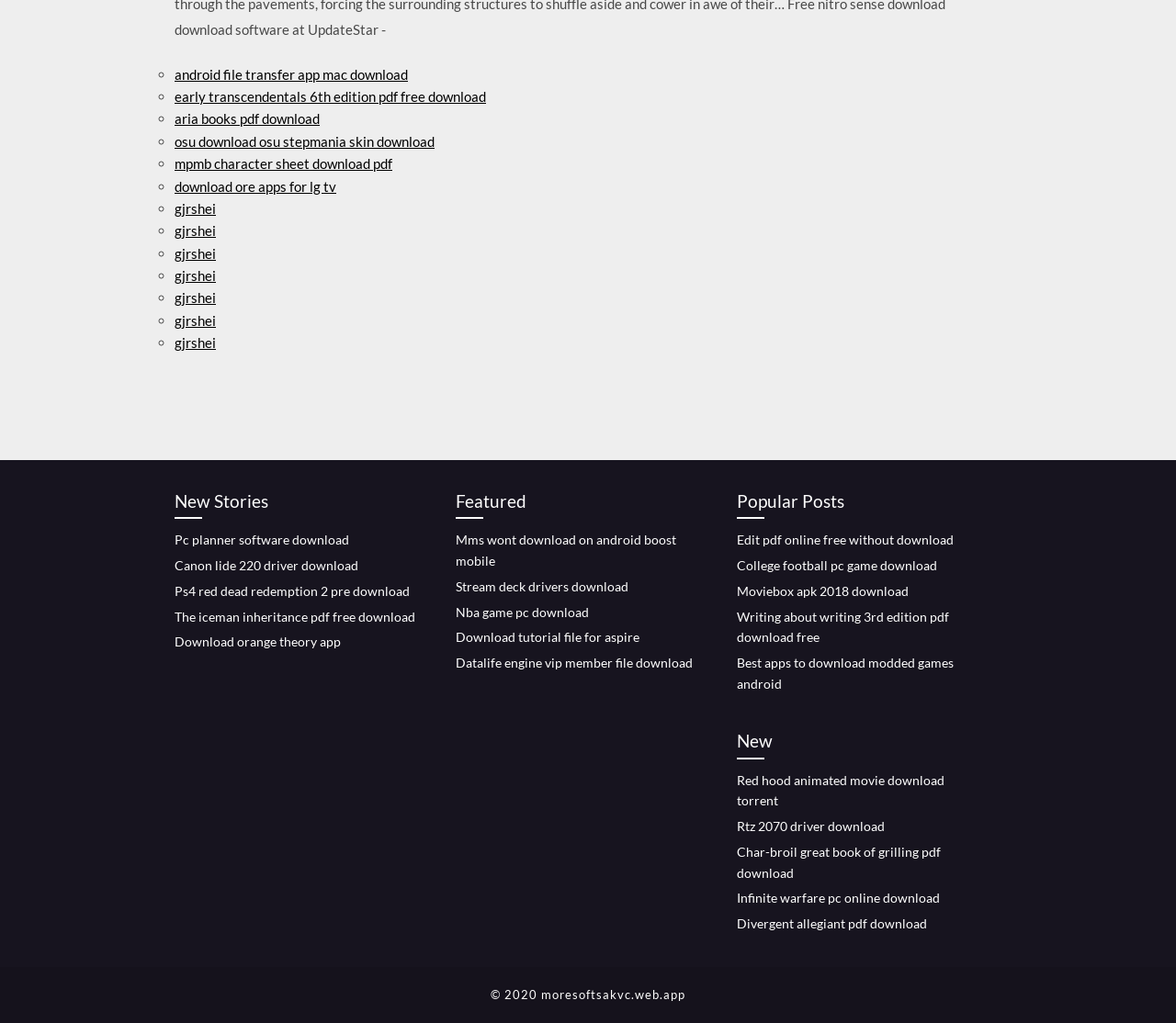Please locate the bounding box coordinates of the region I need to click to follow this instruction: "View Canadian job board".

None